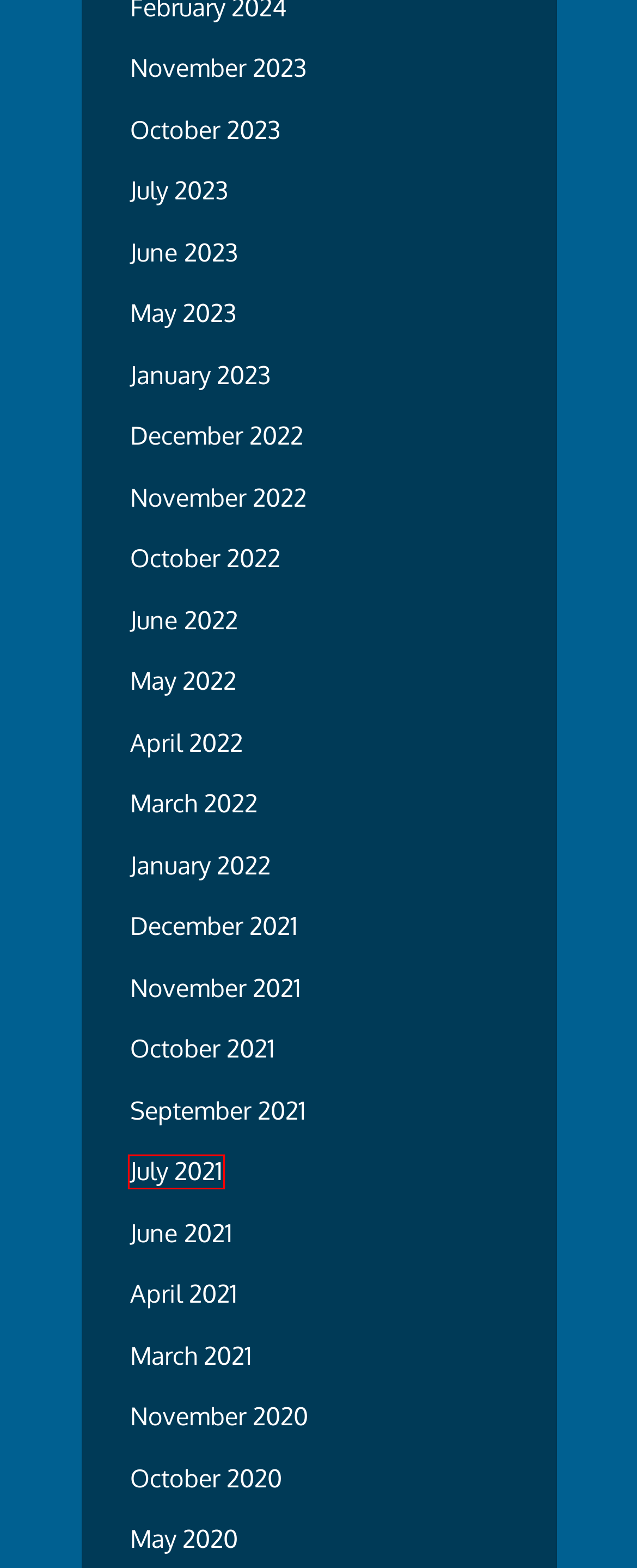You are provided with a screenshot of a webpage that includes a red rectangle bounding box. Please choose the most appropriate webpage description that matches the new webpage after clicking the element within the red bounding box. Here are the candidates:
A. May 2022
B. April 2022
C. October 2021
D. July 2021
E. October 2022
F. May 2020
G. April 2021
H. November 2023

D